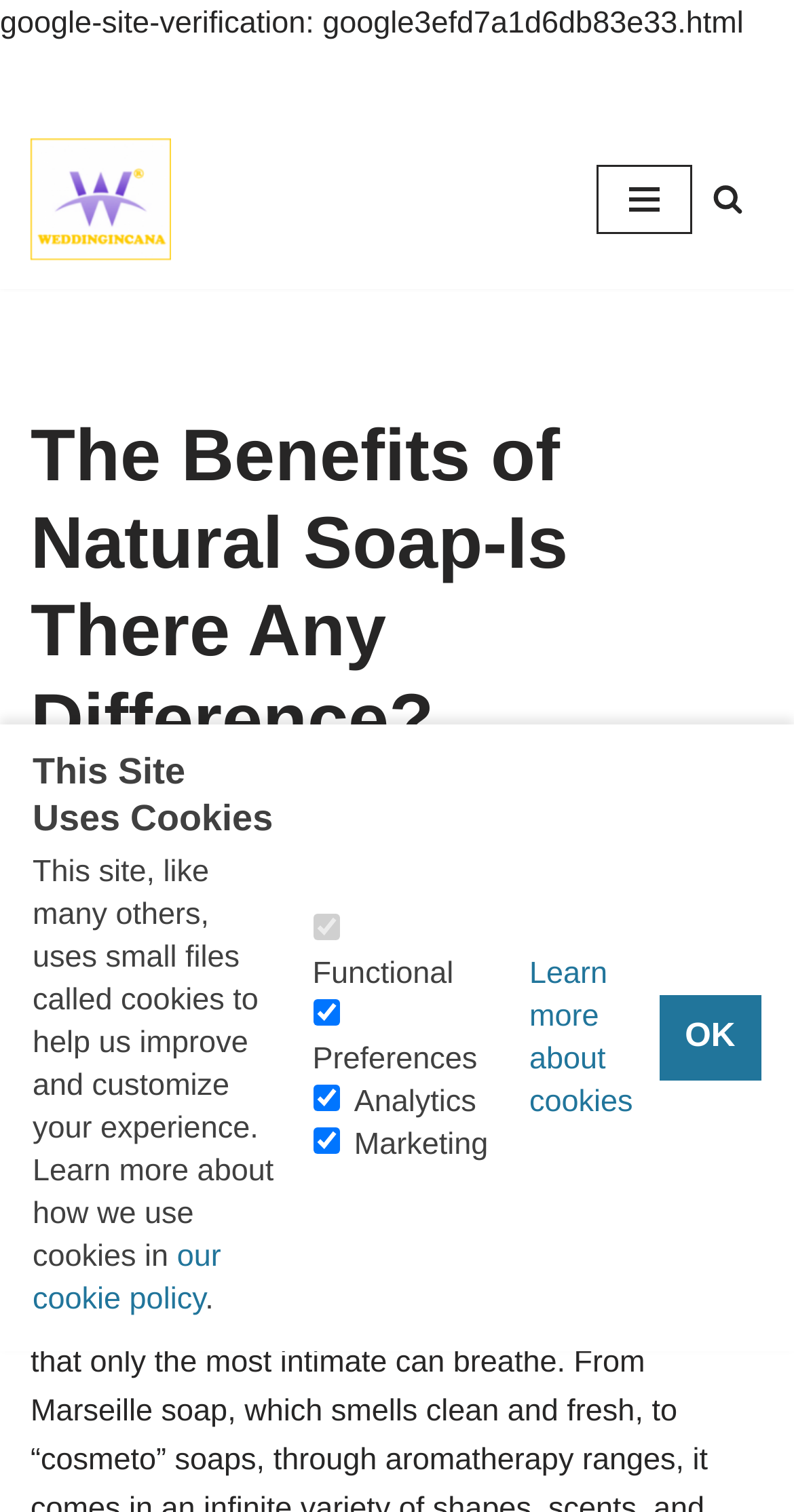Respond to the question below with a concise word or phrase:
What is the image about?

The Wedding Feast of Cana